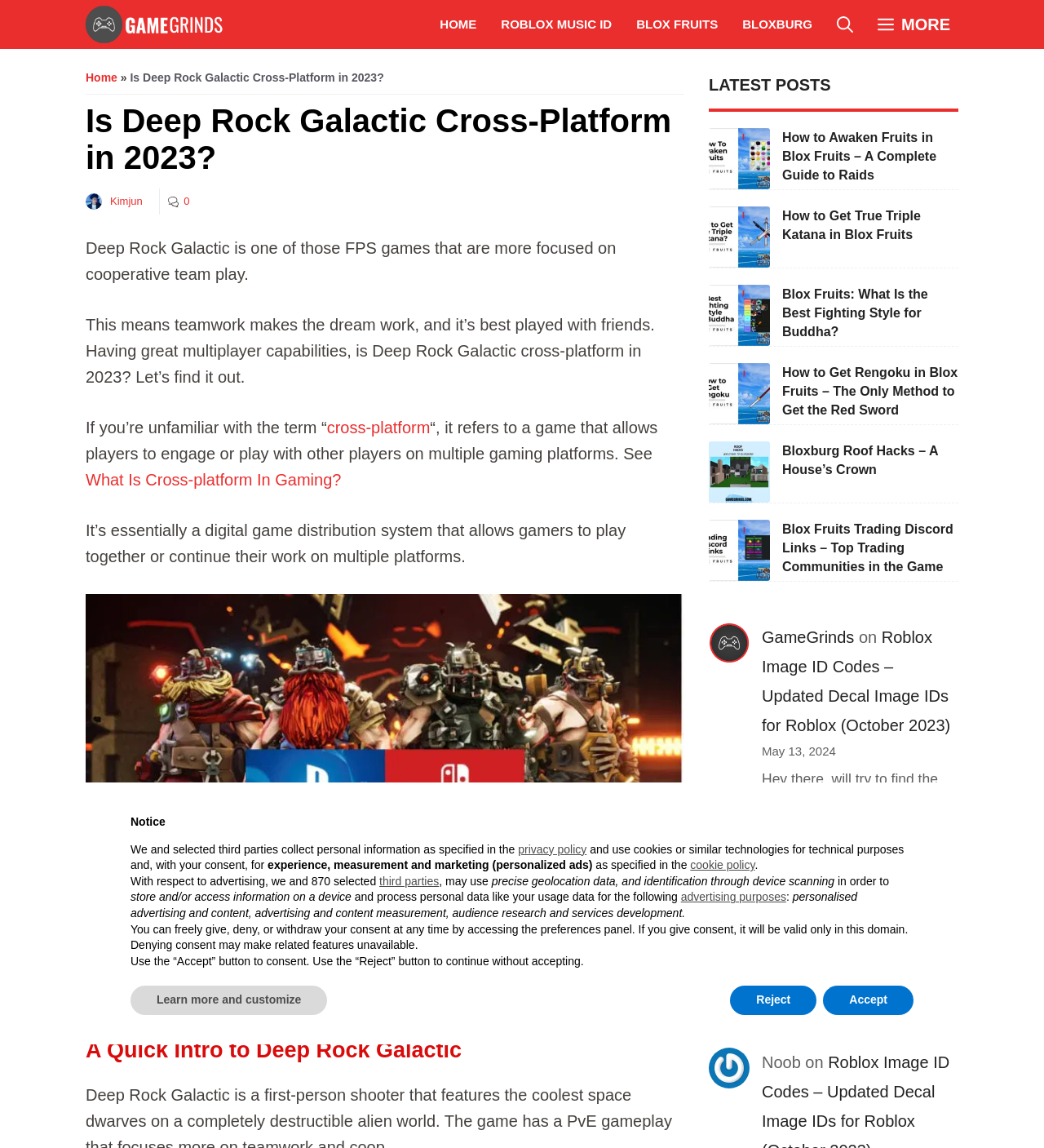Determine the bounding box coordinates of the clickable area required to perform the following instruction: "Check the latest post 'How to Awaken Fruits in Blox Fruits'". The coordinates should be represented as four float numbers between 0 and 1: [left, top, right, bottom].

[0.679, 0.129, 0.738, 0.145]